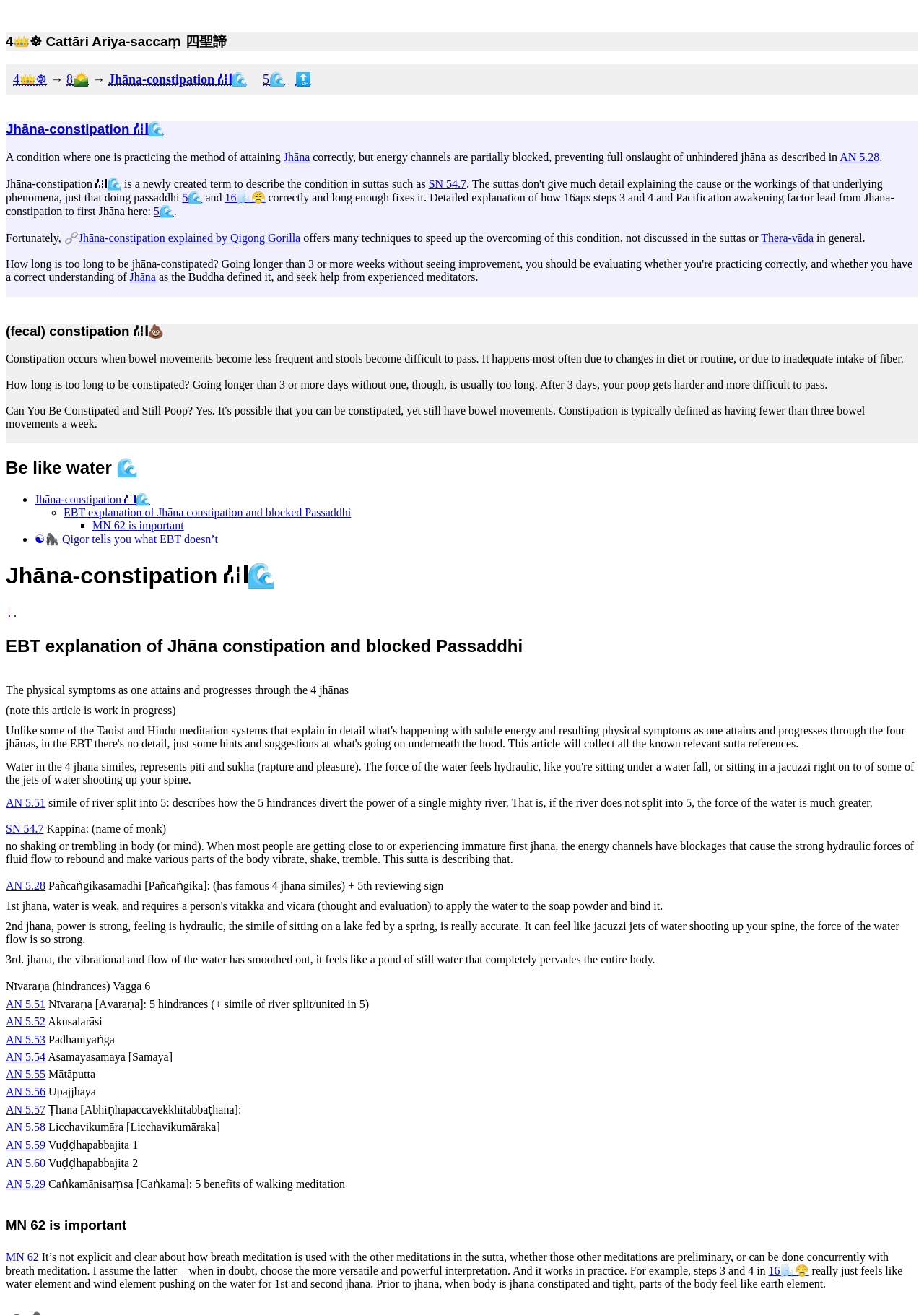Answer the question in one word or a short phrase:
What is the relation between Jhāna-constipation and Passaddhi?

Blocked Passaddhi